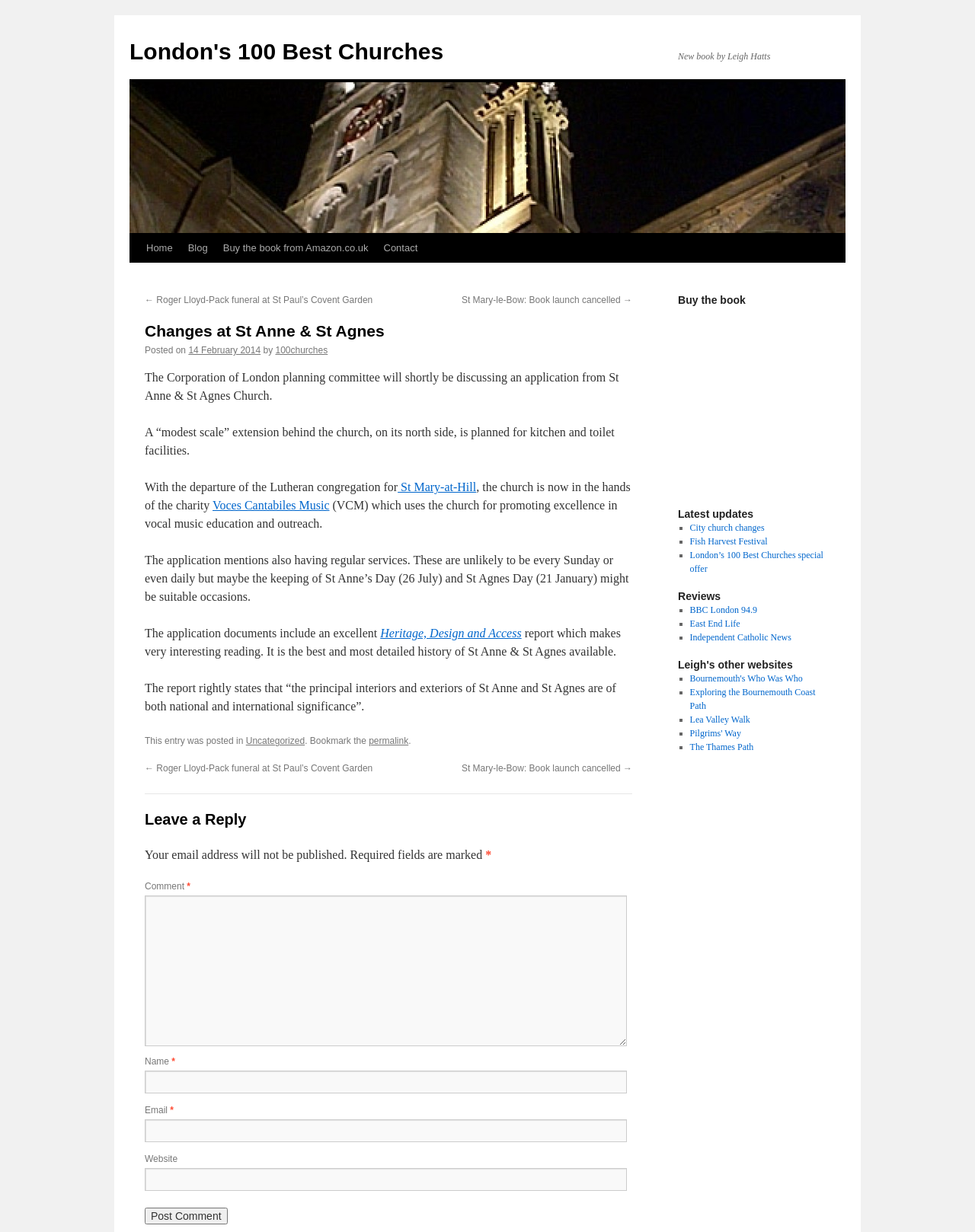Offer a meticulous description of the webpage's structure and content.

This webpage is about changes at St Anne & St Agnes Church in London. At the top, there is a link to "London's 100 Best Churches" and a brief description of a new book by Leigh Hatts. Below this, there is an image related to "London's 100 Best Churches". 

On the left side, there are several links, including "Skip to content", "Home", "Blog", "Buy the book from Amazon.co.uk", and "Contact". Below these links, there are two navigation links, "← Roger Lloyd-Pack funeral at St Paul’s Covent Garden" and "St Mary-le-Bow: Book launch cancelled →".

The main content of the webpage is about the changes at St Anne & St Agnes Church. There is a heading "Changes at St Anne & St Agnes" followed by a paragraph of text describing the changes, including a planned extension behind the church and the departure of the Lutheran congregation. There are also several links to related topics, such as "St Mary-at-Hill" and "Voces Cantabiles Music".

On the right side, there is a complementary section with several headings, including "Buy the book", "Latest updates", "Reviews", and "Leigh's other websites". Under each heading, there are links to related topics, such as buying the book, latest updates, reviews of the book, and other websites by the author.

At the bottom of the webpage, there is a section for leaving a reply, with fields for name, email, website, and comment. There is also a "Post Comment" button.